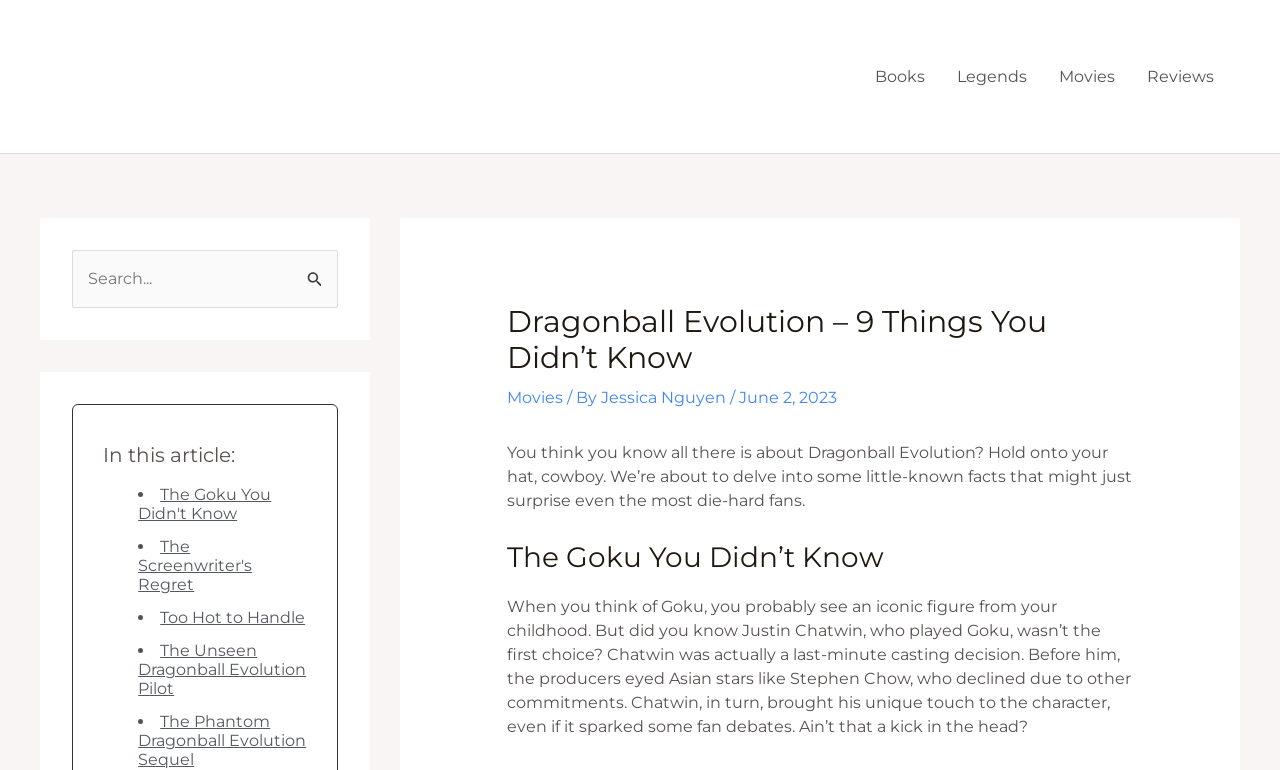Please determine the heading text of this webpage.

Dragonball Evolution – 9 Things You Didn’t Know